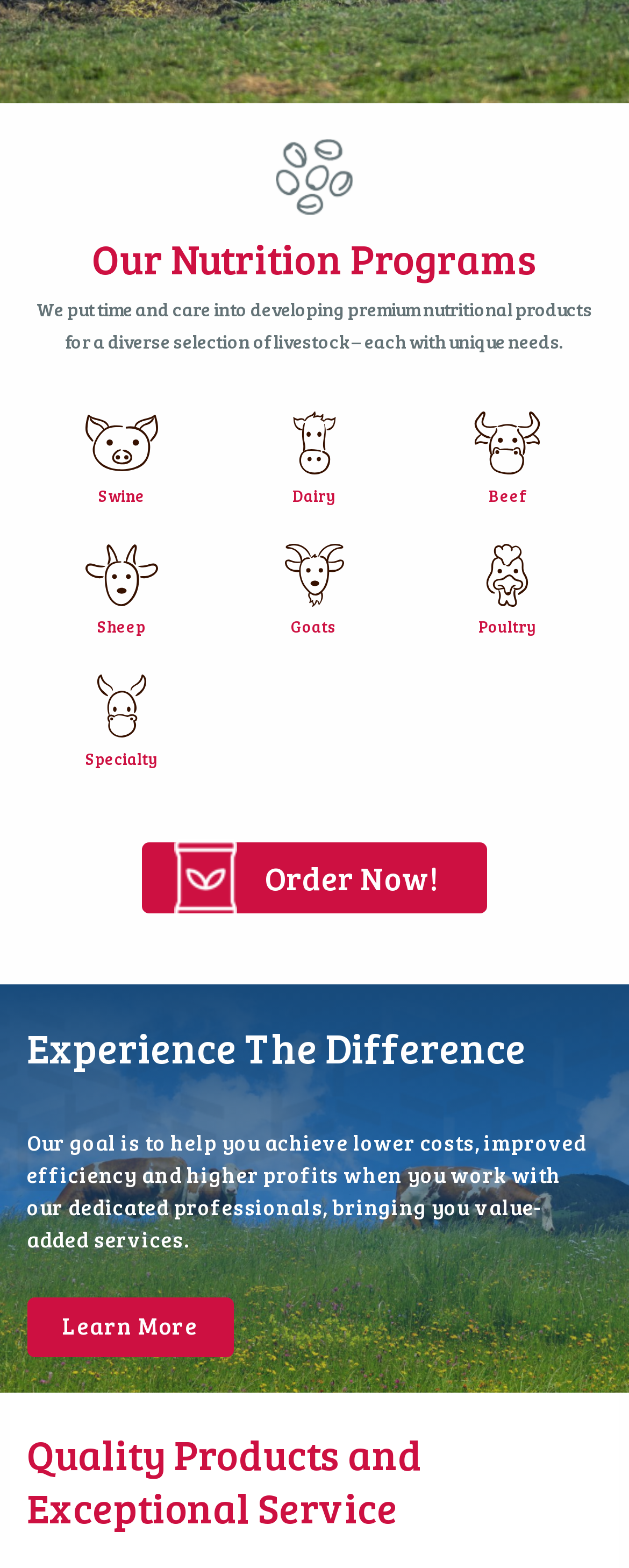Using the element description: "Poultry", determine the bounding box coordinates. The coordinates should be in the format [left, top, right, bottom], with values between 0 and 1.

[0.655, 0.344, 0.957, 0.405]